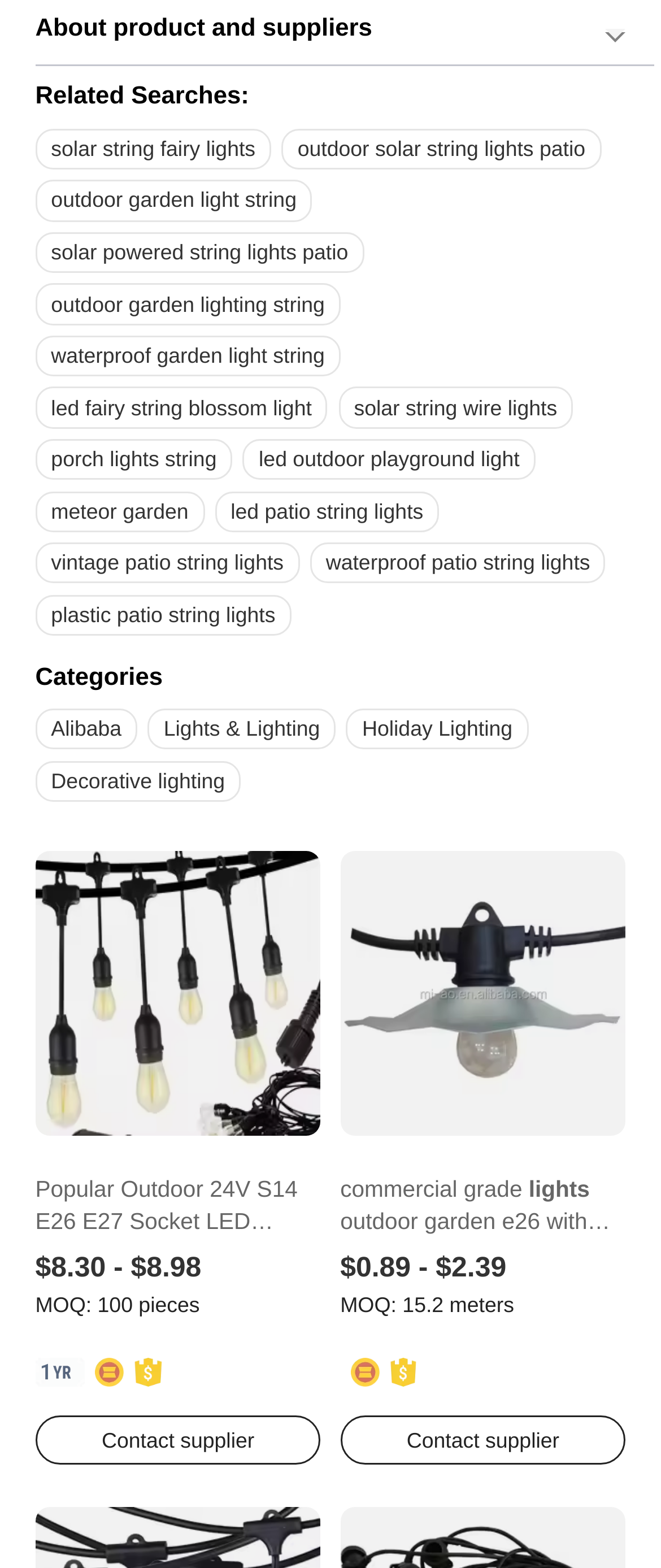What is the main topic of this webpage?
Refer to the image and provide a one-word or short phrase answer.

Patio string lights